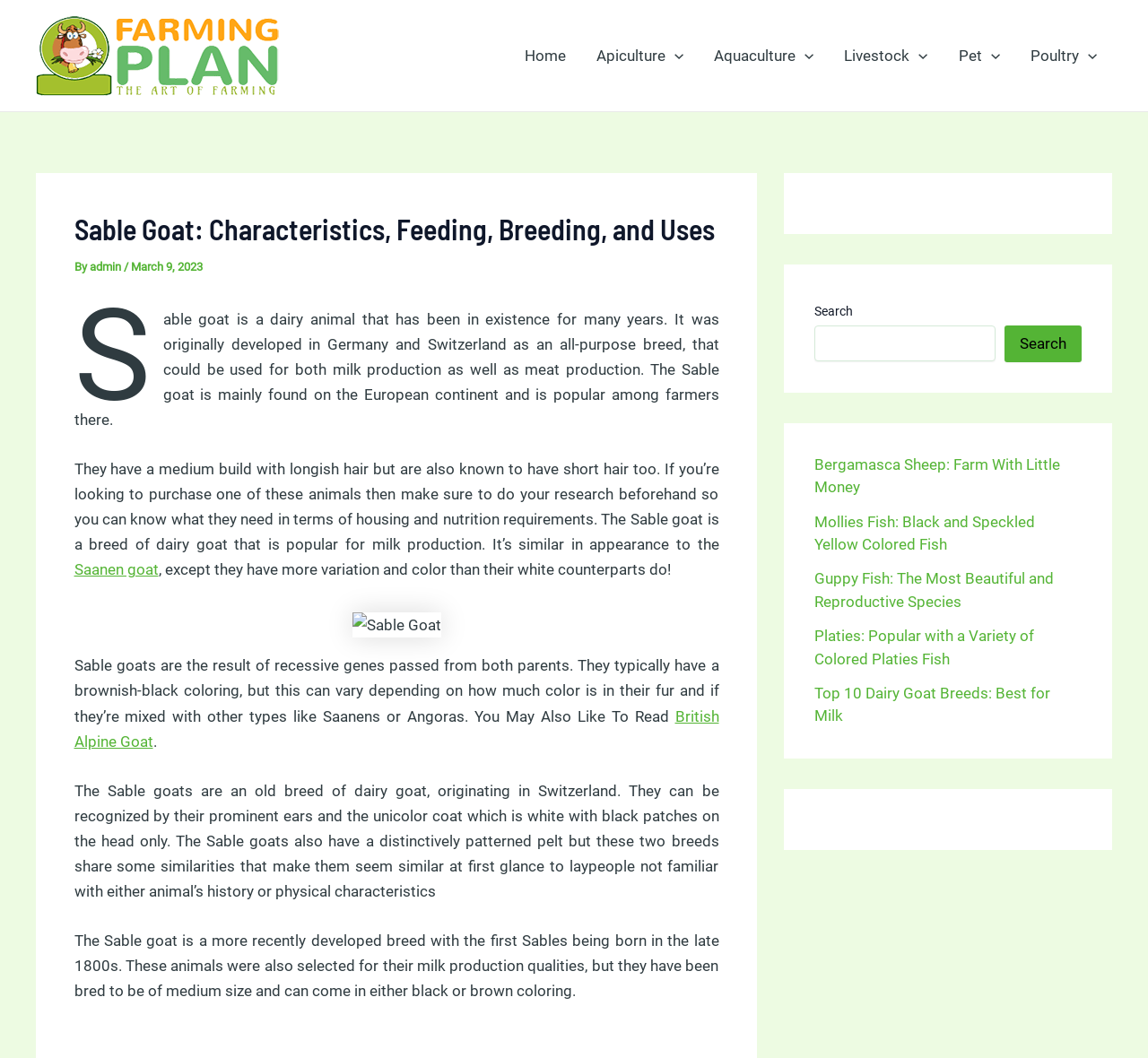Locate the bounding box coordinates of the item that should be clicked to fulfill the instruction: "Click on 'Donate'".

None